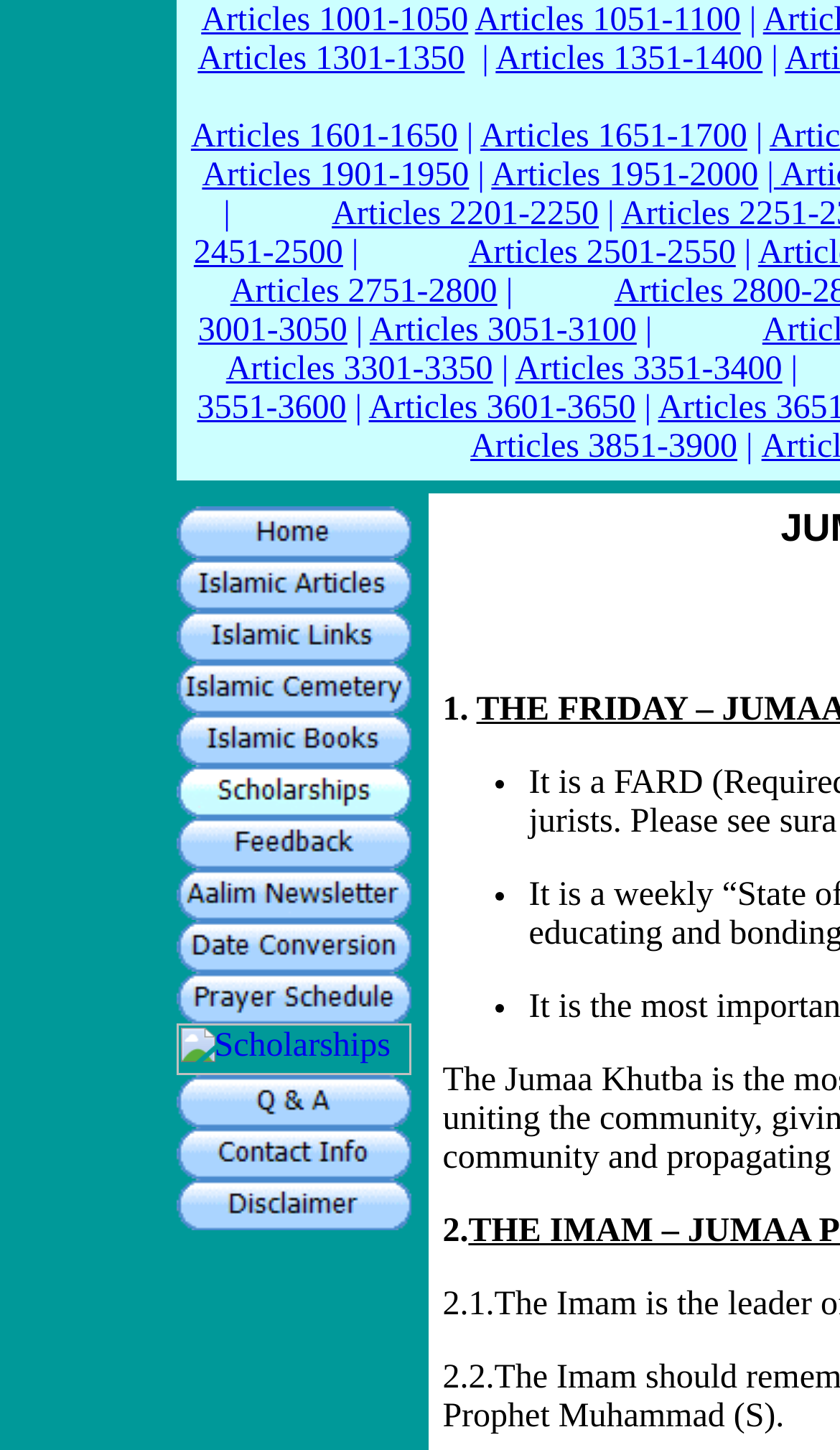Provide the bounding box coordinates of the HTML element described by the text: "alt="Disclaimer"". The coordinates should be in the format [left, top, right, bottom] with values between 0 and 1.

[0.209, 0.829, 0.488, 0.854]